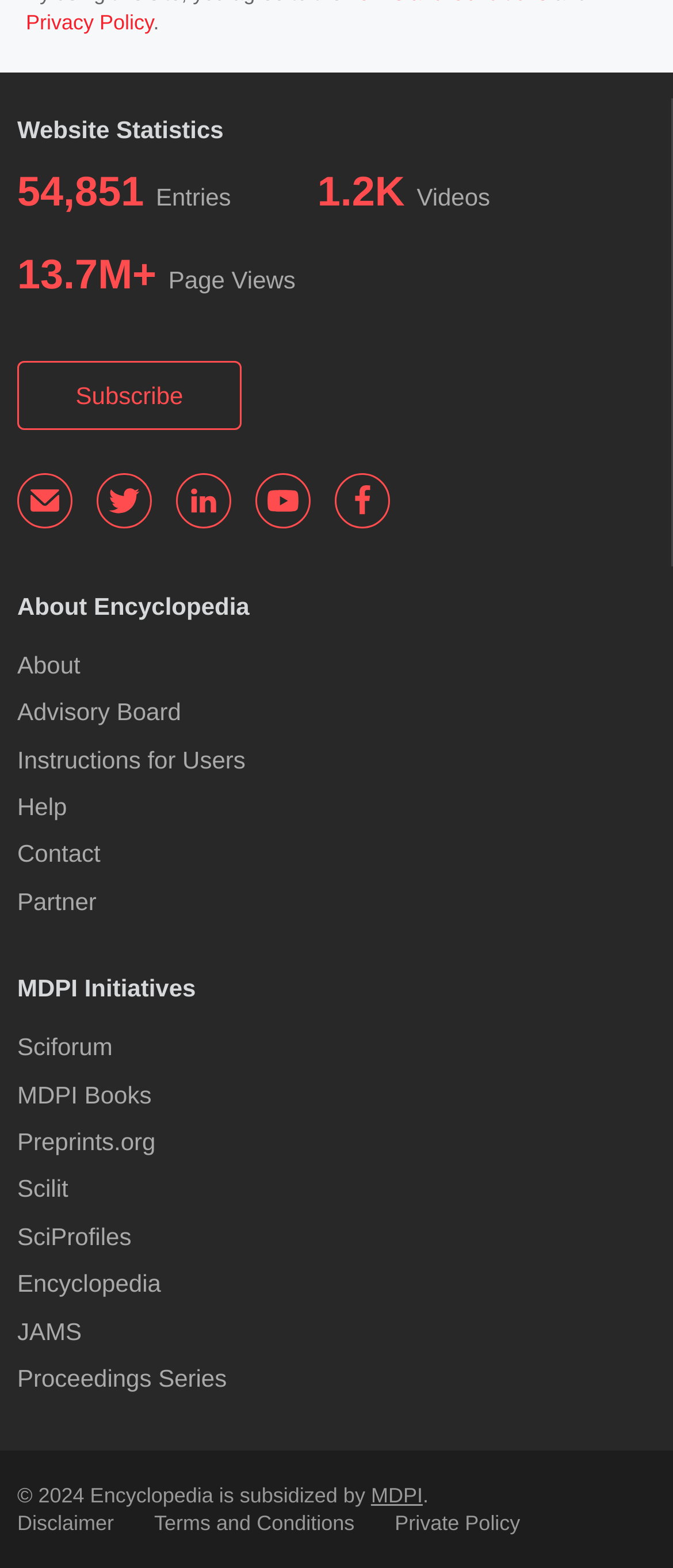What is the number of page views?
Please answer the question with a single word or phrase, referencing the image.

13.7M+